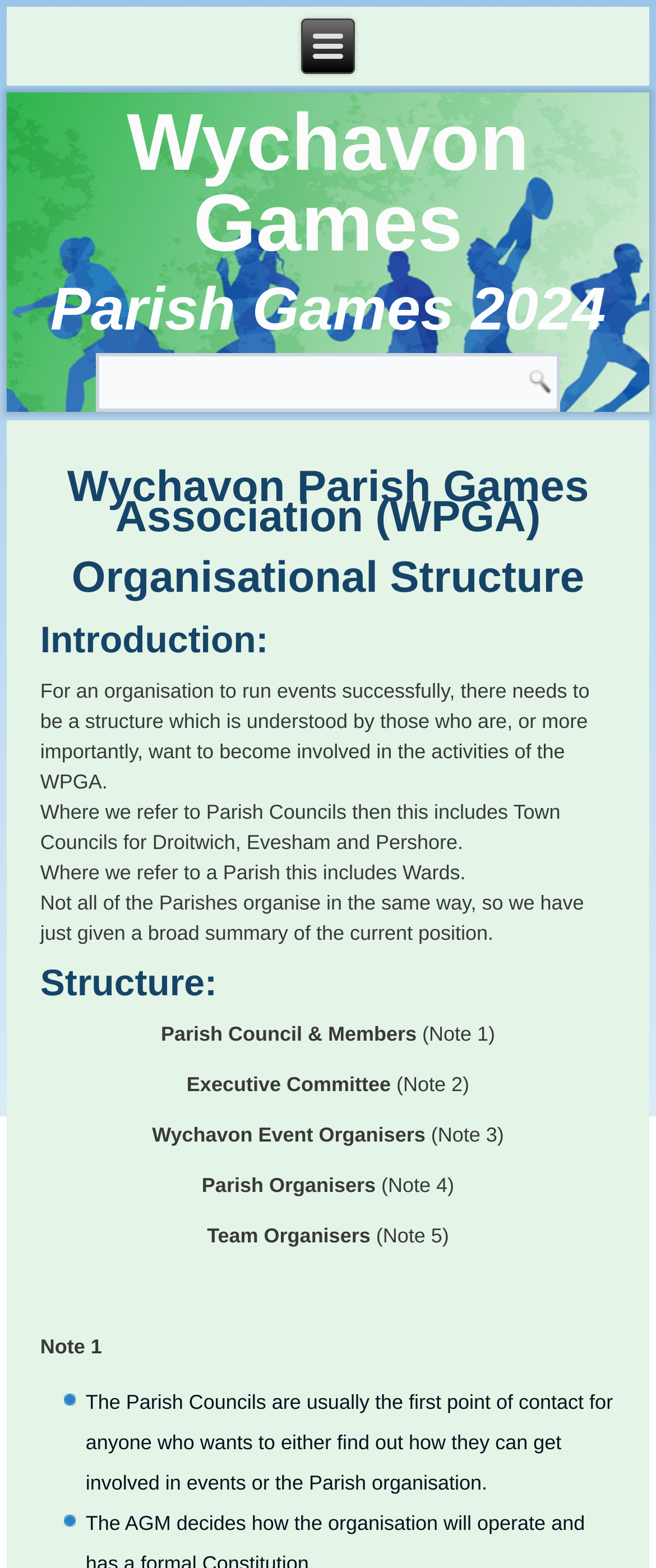Predict the bounding box of the UI element based on the description: "name="s"". The coordinates should be four float numbers between 0 and 1, formatted as [left, top, right, bottom].

[0.145, 0.225, 0.855, 0.262]